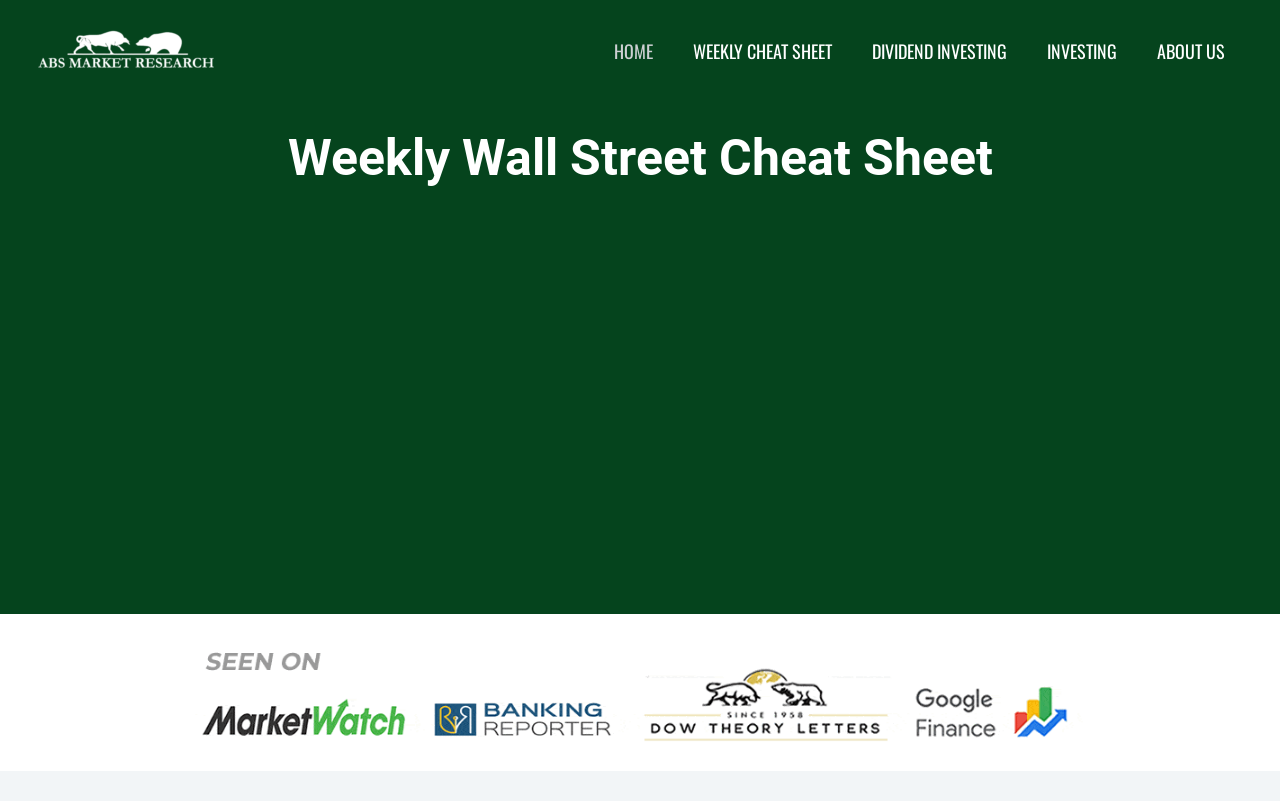Locate the bounding box of the UI element defined by this description: "parent_node: Your email name="email"". The coordinates should be given as four float numbers between 0 and 1, formatted as [left, top, right, bottom].

[0.088, 0.548, 0.475, 0.593]